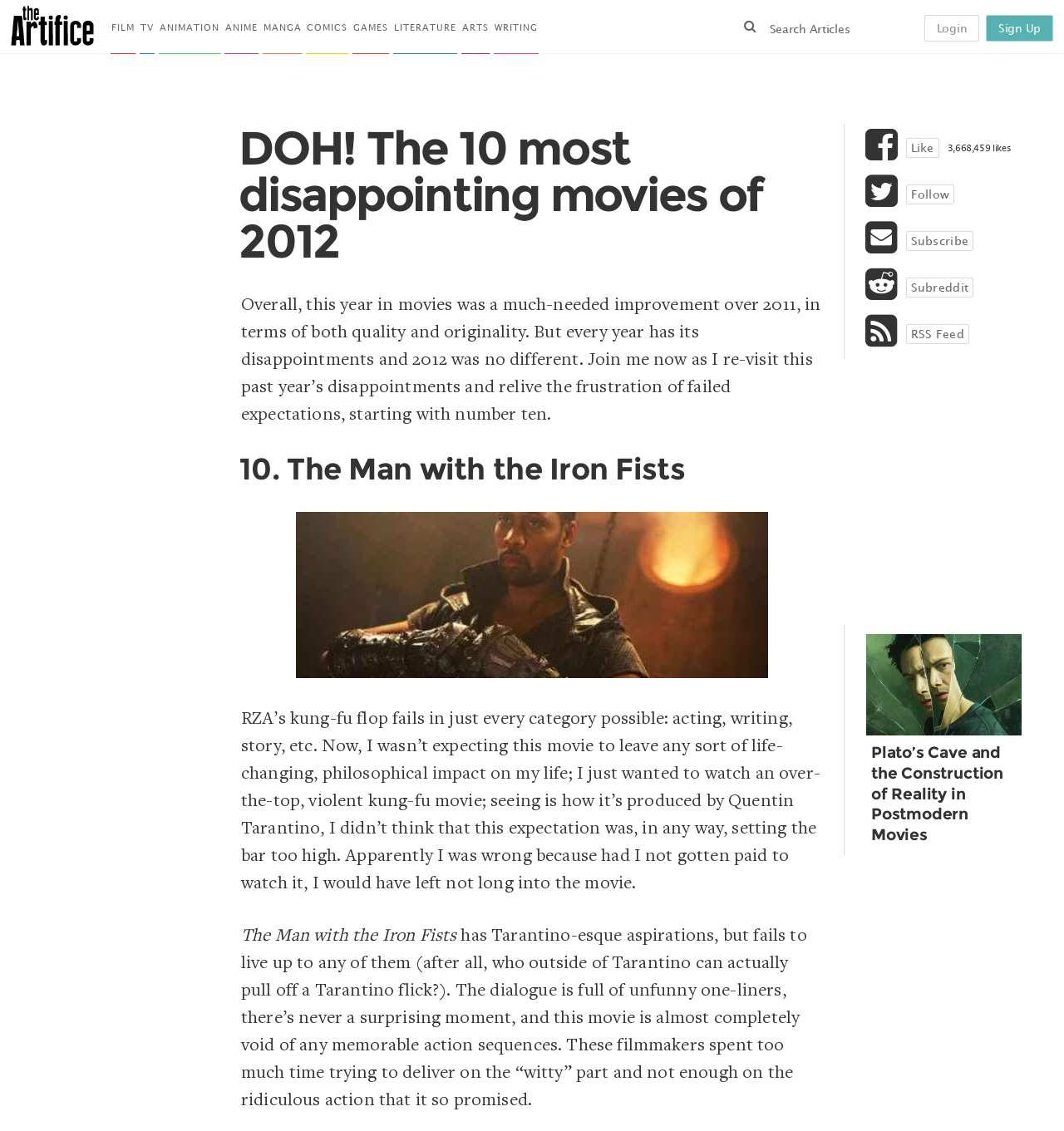Determine the bounding box coordinates of the region to click in order to accomplish the following instruction: "Click on FILM". Provide the coordinates as four float numbers between 0 and 1, specifically [left, top, right, bottom].

[0.104, 0.0, 0.127, 0.048]